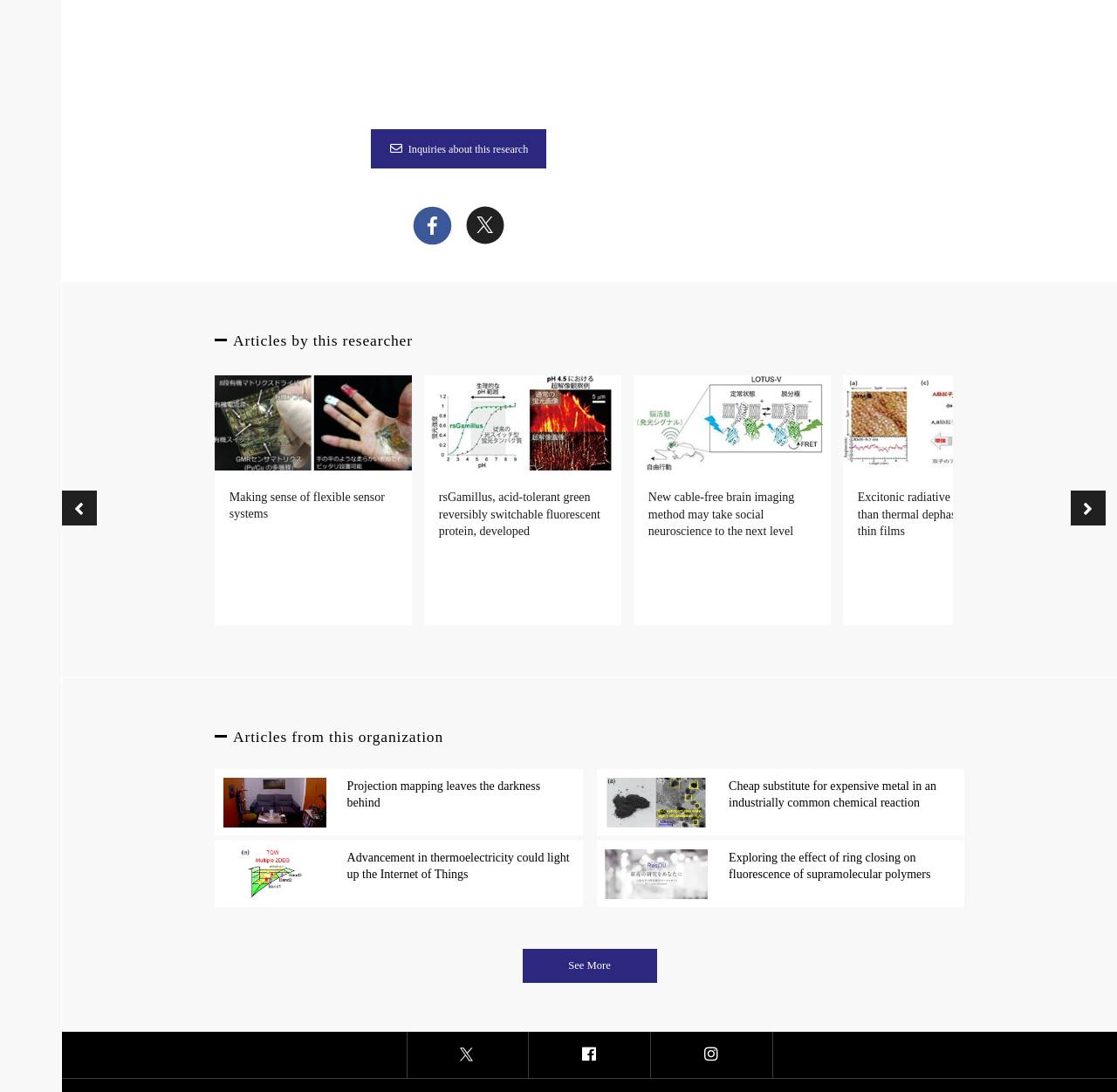Find the bounding box of the web element that fits this description: "See More".

[0.468, 0.869, 0.588, 0.9]